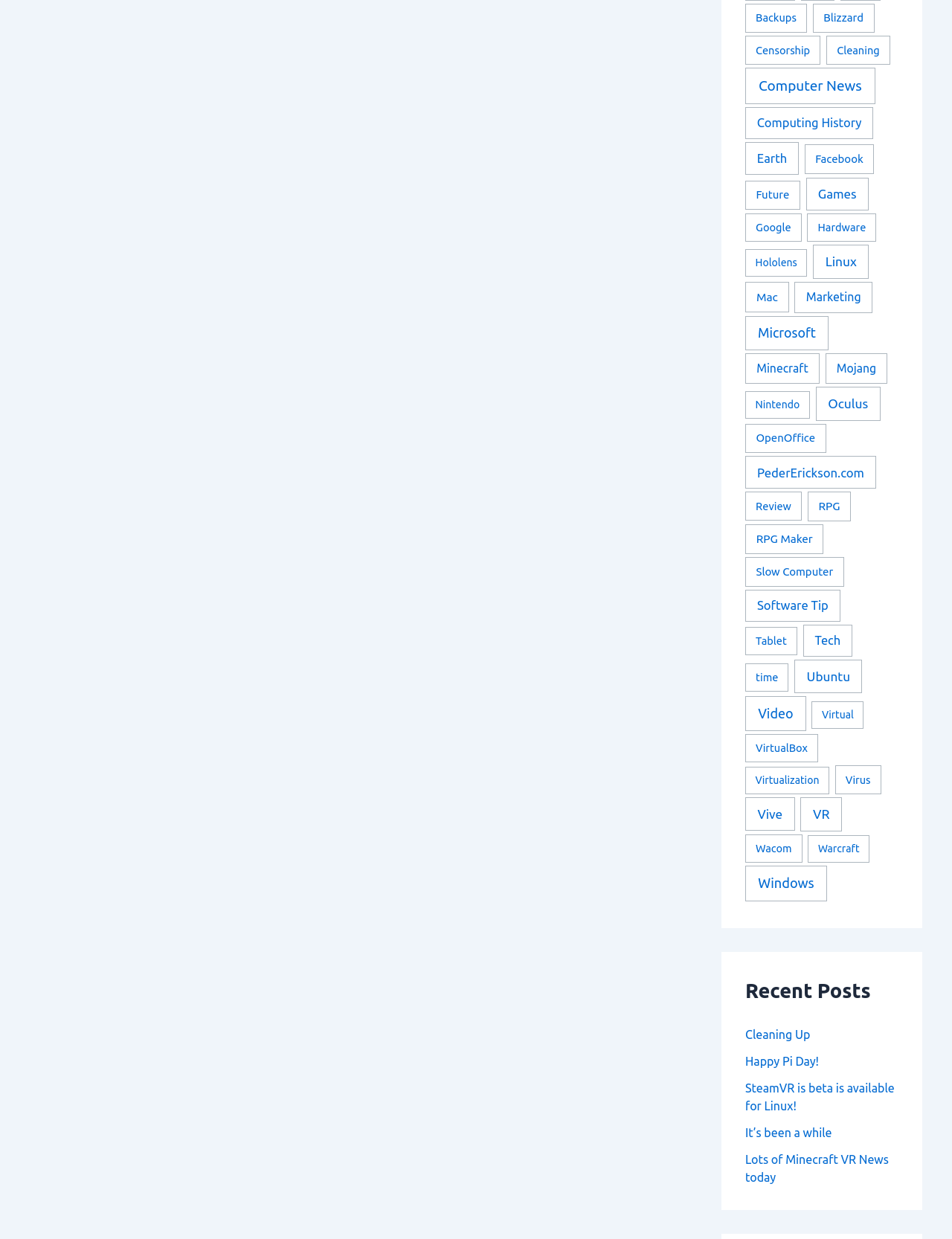What is the name of the first category listed? Observe the screenshot and provide a one-word or short phrase answer.

Backups